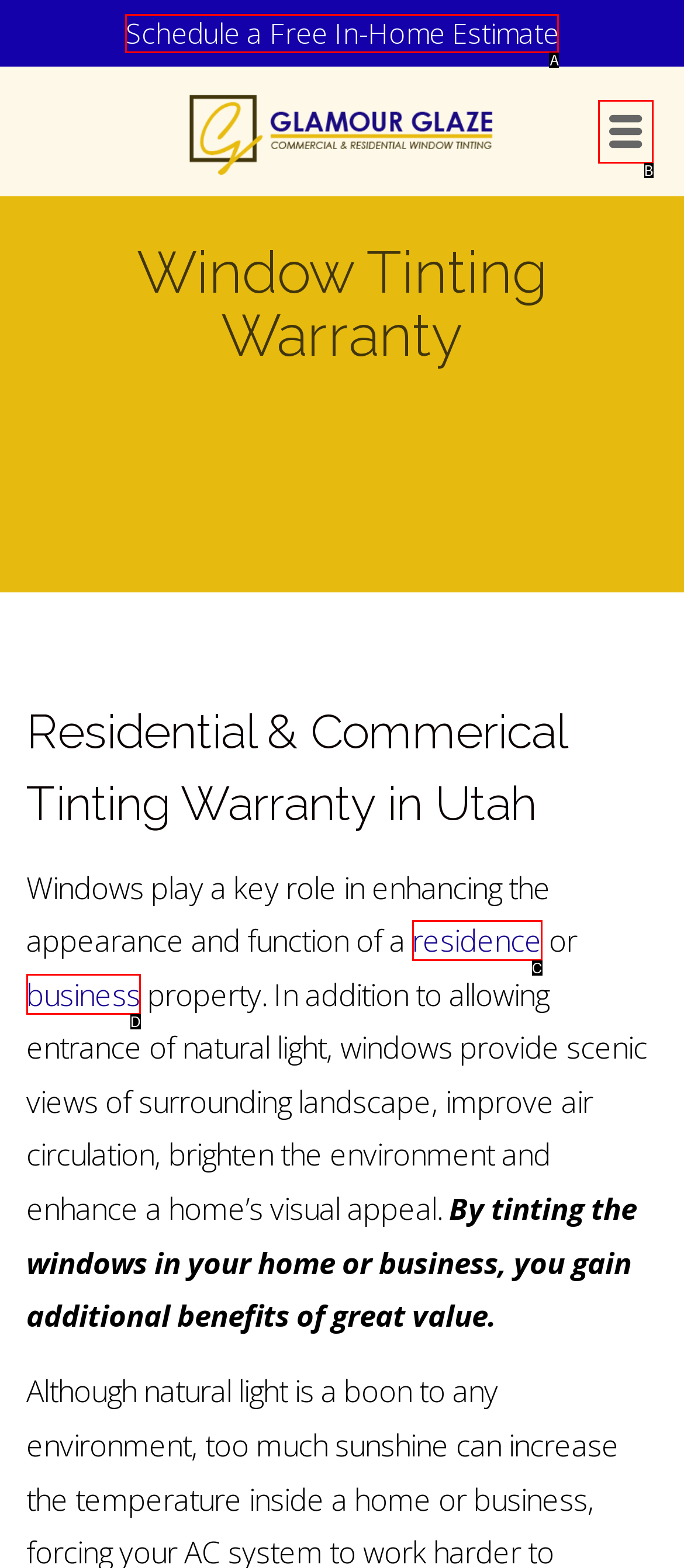Match the HTML element to the description: parent_node: RADIOCRICONLINE. Answer with the letter of the correct option from the provided choices.

None